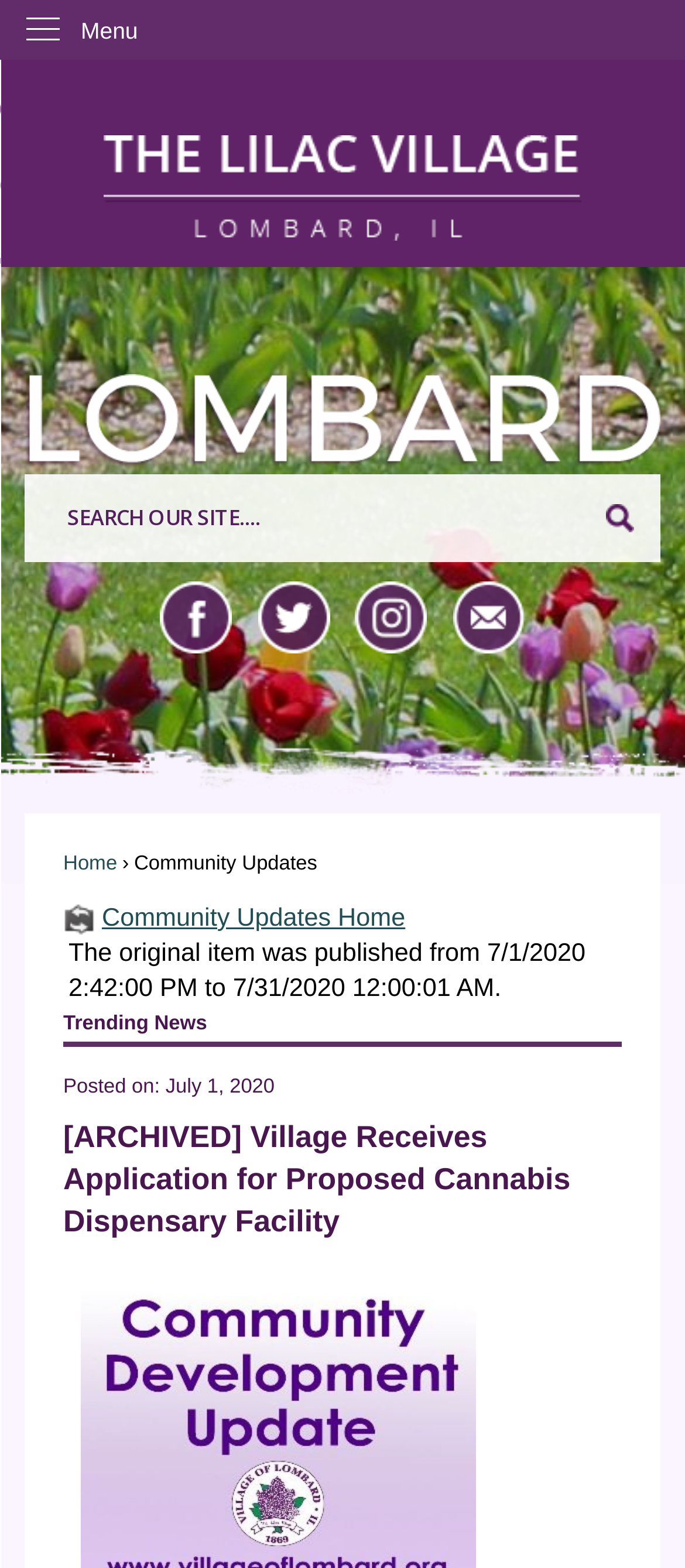What social media platforms are linked on the webpage?
Based on the image, provide your answer in one word or phrase.

Facebook, Twitter, Instagram, mail